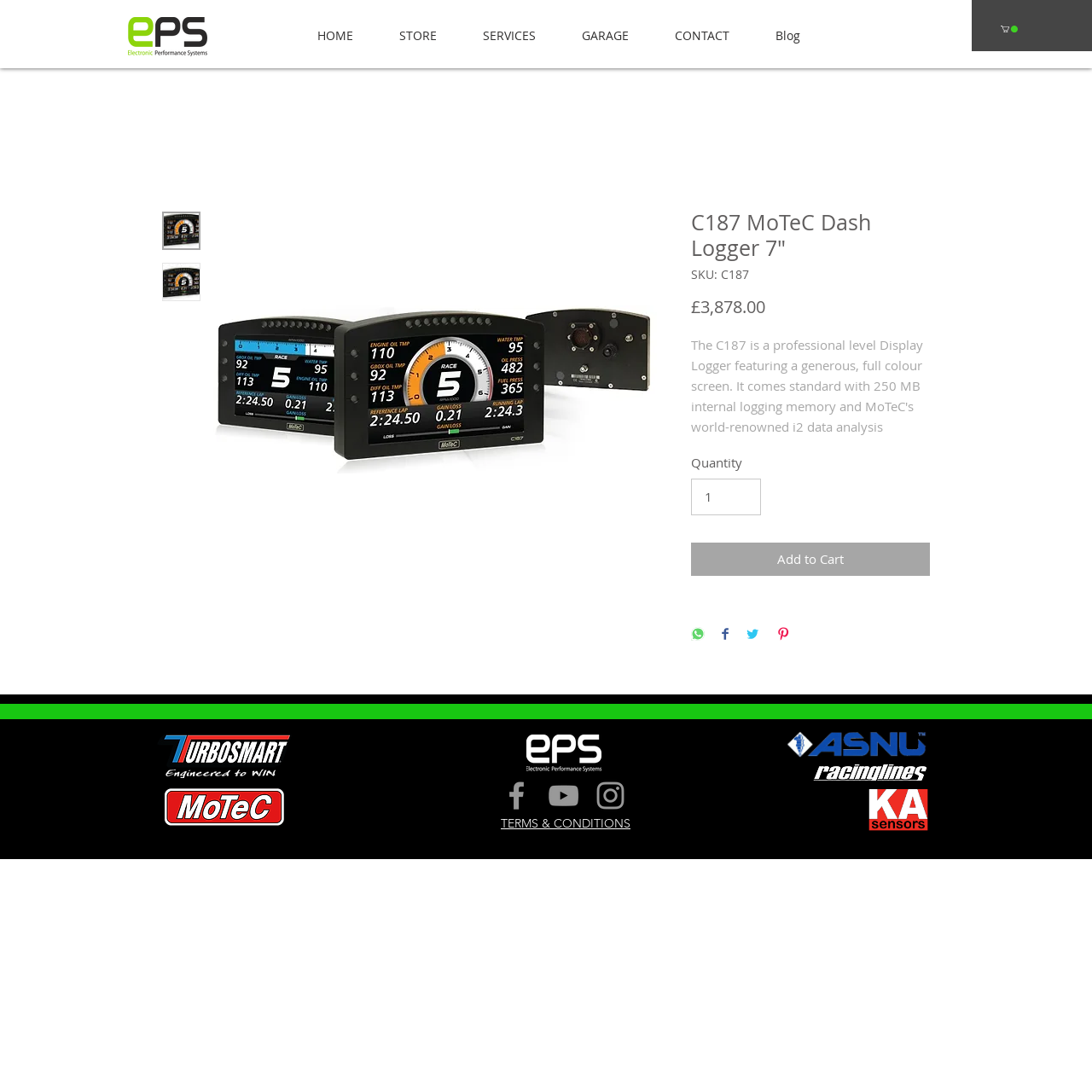Please specify the bounding box coordinates of the clickable region to carry out the following instruction: "Click the 'Reply to Wee One' link". The coordinates should be four float numbers between 0 and 1, in the format [left, top, right, bottom].

None